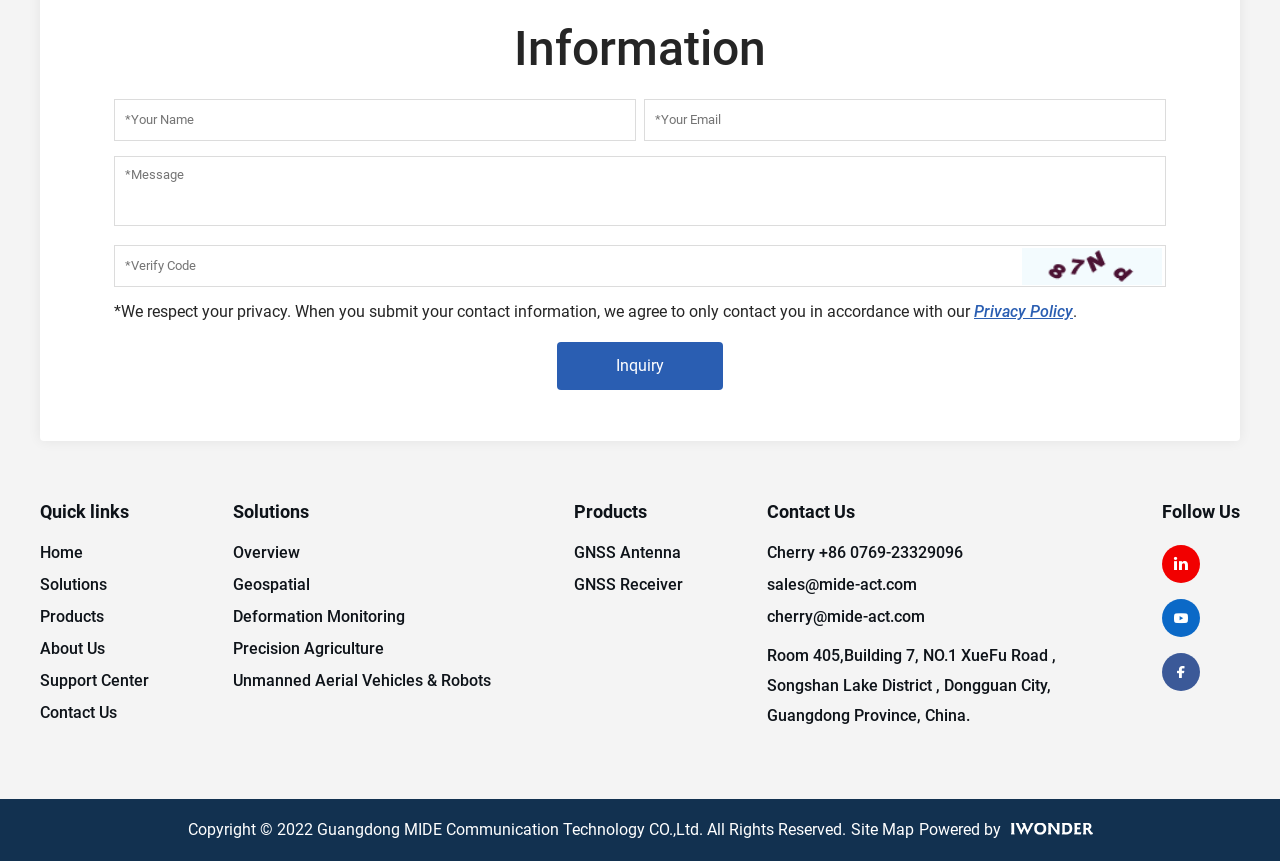Determine the bounding box coordinates for the area that needs to be clicked to fulfill this task: "Enter your name". The coordinates must be given as four float numbers between 0 and 1, i.e., [left, top, right, bottom].

[0.089, 0.115, 0.497, 0.164]